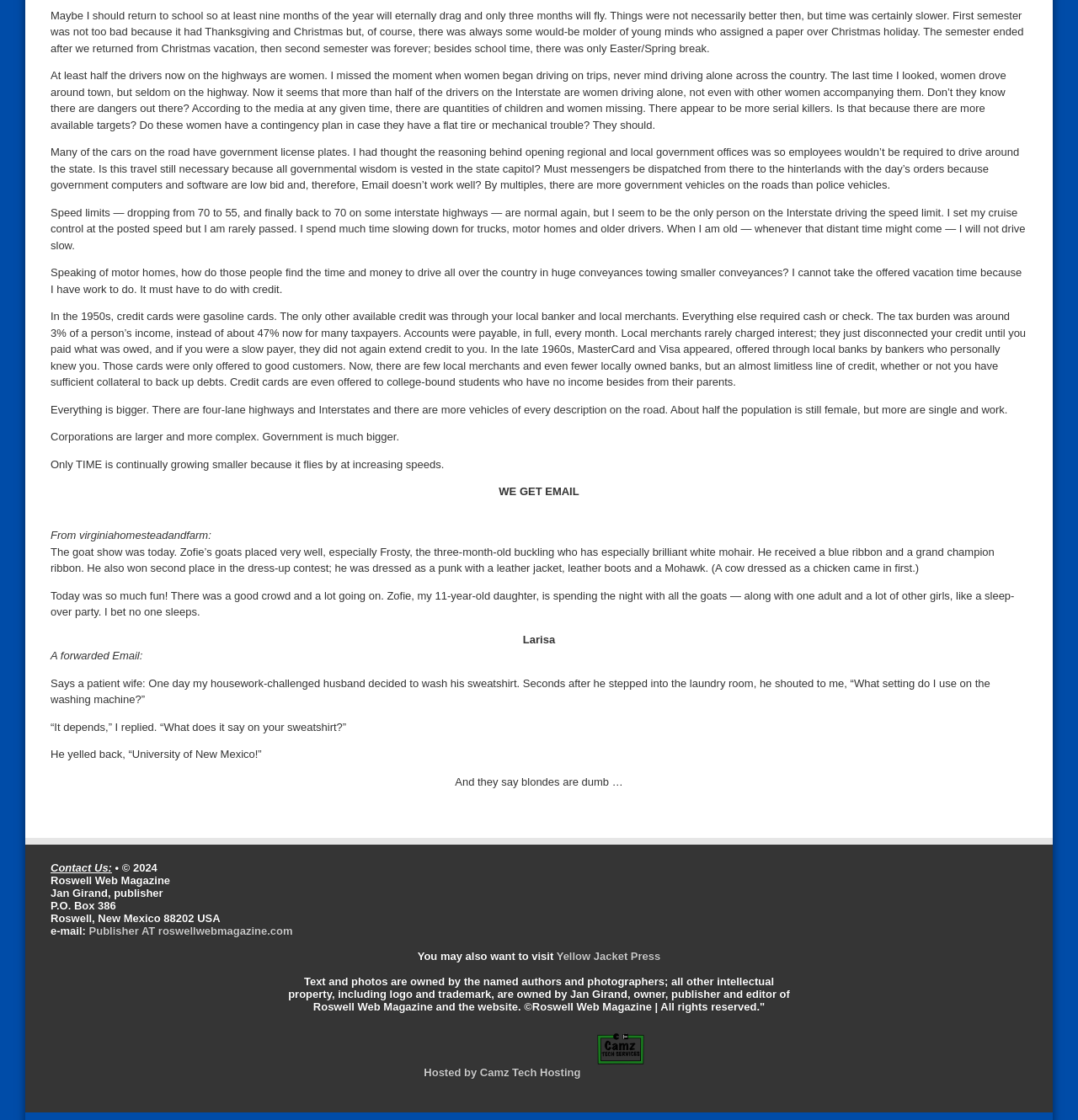Using the format (top-left x, top-left y, bottom-right x, bottom-right y), provide the bounding box coordinates for the described UI element. All values should be floating point numbers between 0 and 1: Hosted by Camz Tech Hosting

[0.393, 0.952, 0.539, 0.963]